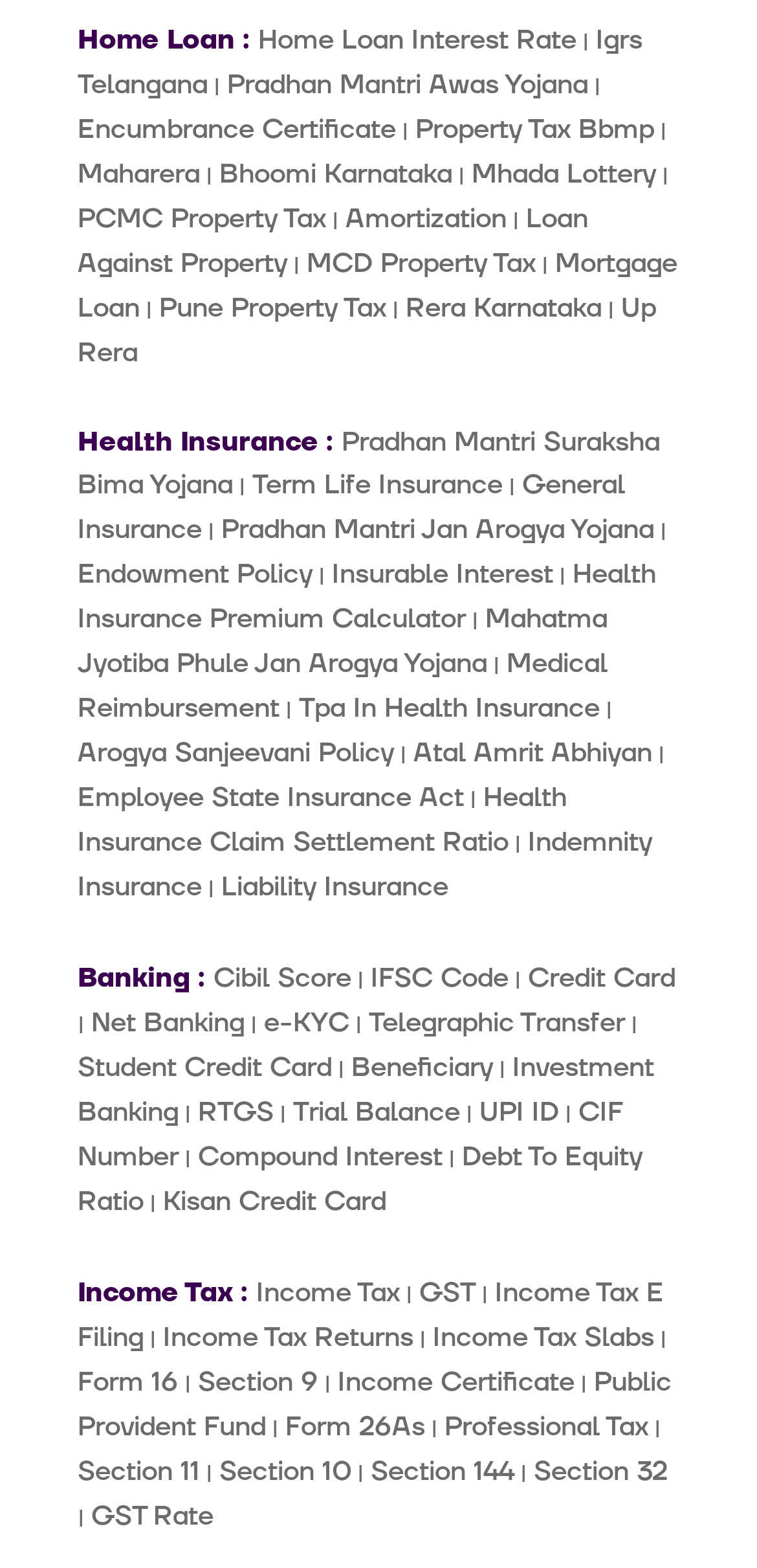Respond with a single word or phrase:
How many links are there under the 'Health Insurance' category?

14